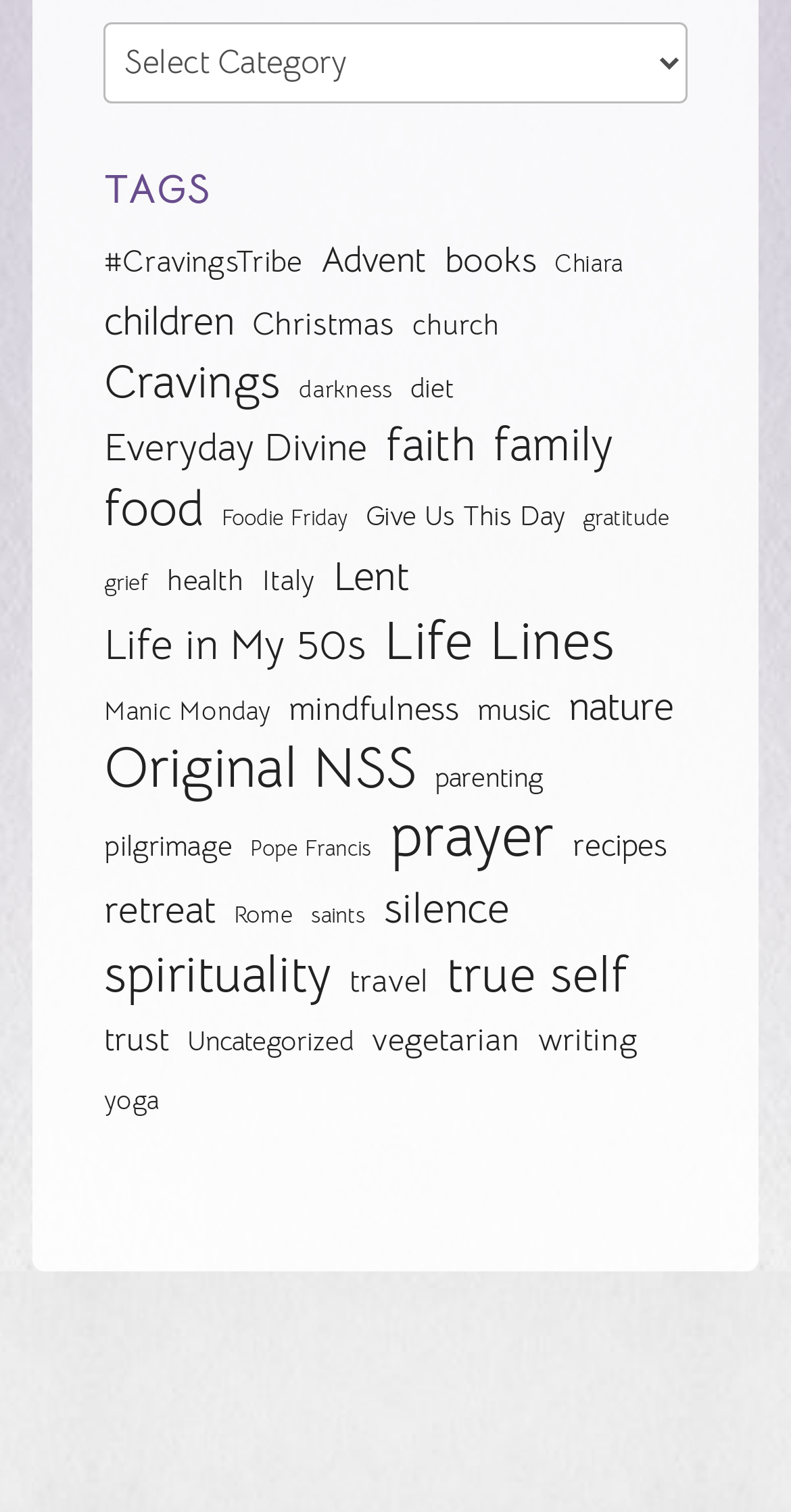What is the main category of the webpage?
Answer the question with a single word or phrase by looking at the picture.

TAGS